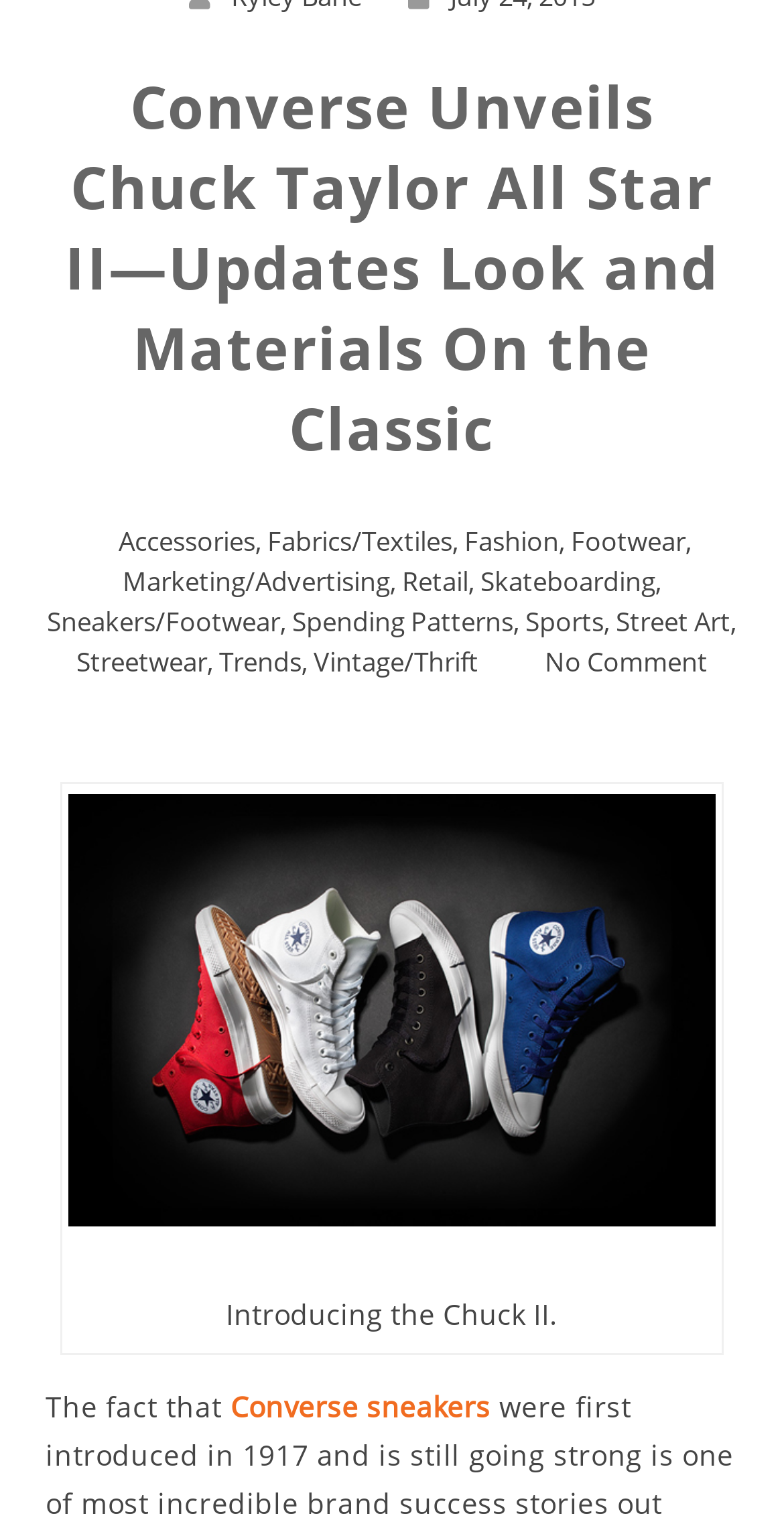Given the webpage screenshot, identify the bounding box of the UI element that matches this description: "parent_node: No Comment".

[0.669, 0.422, 0.695, 0.445]